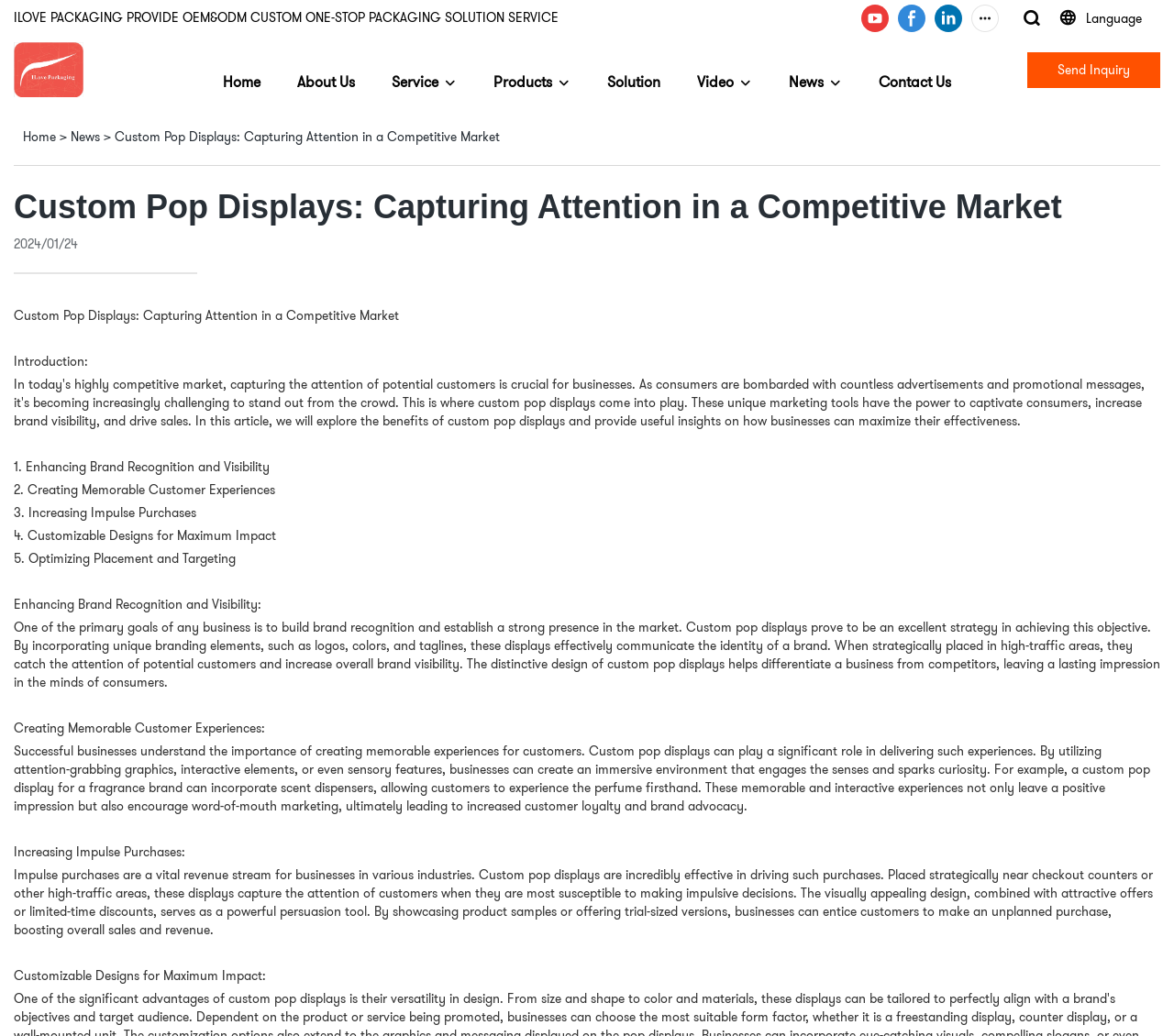What is the purpose of custom pop displays?
Based on the screenshot, provide a one-word or short-phrase response.

Enhance brand recognition